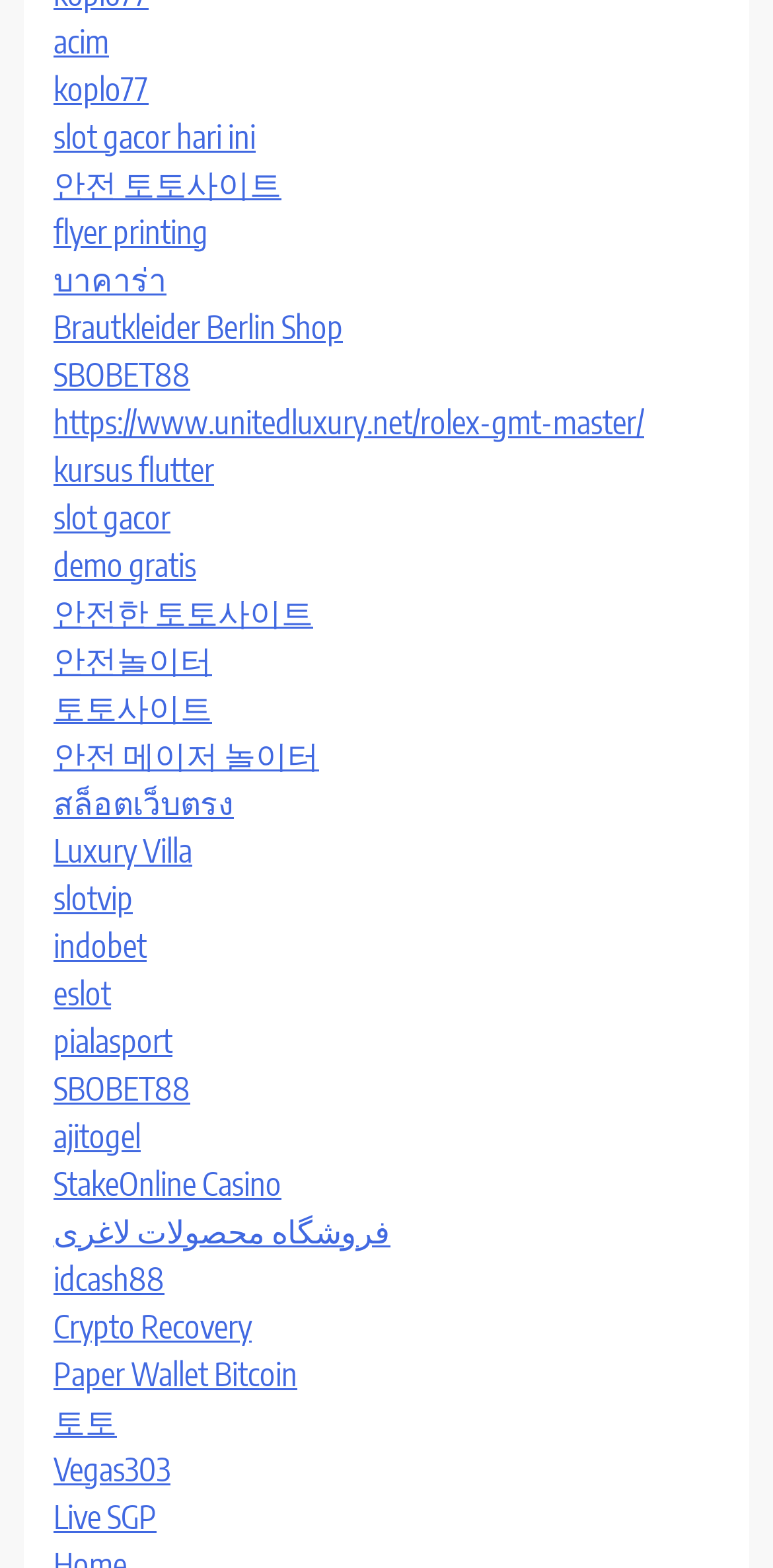Please specify the coordinates of the bounding box for the element that should be clicked to carry out this instruction: "learn about kursus flutter". The coordinates must be four float numbers between 0 and 1, formatted as [left, top, right, bottom].

[0.069, 0.287, 0.277, 0.312]